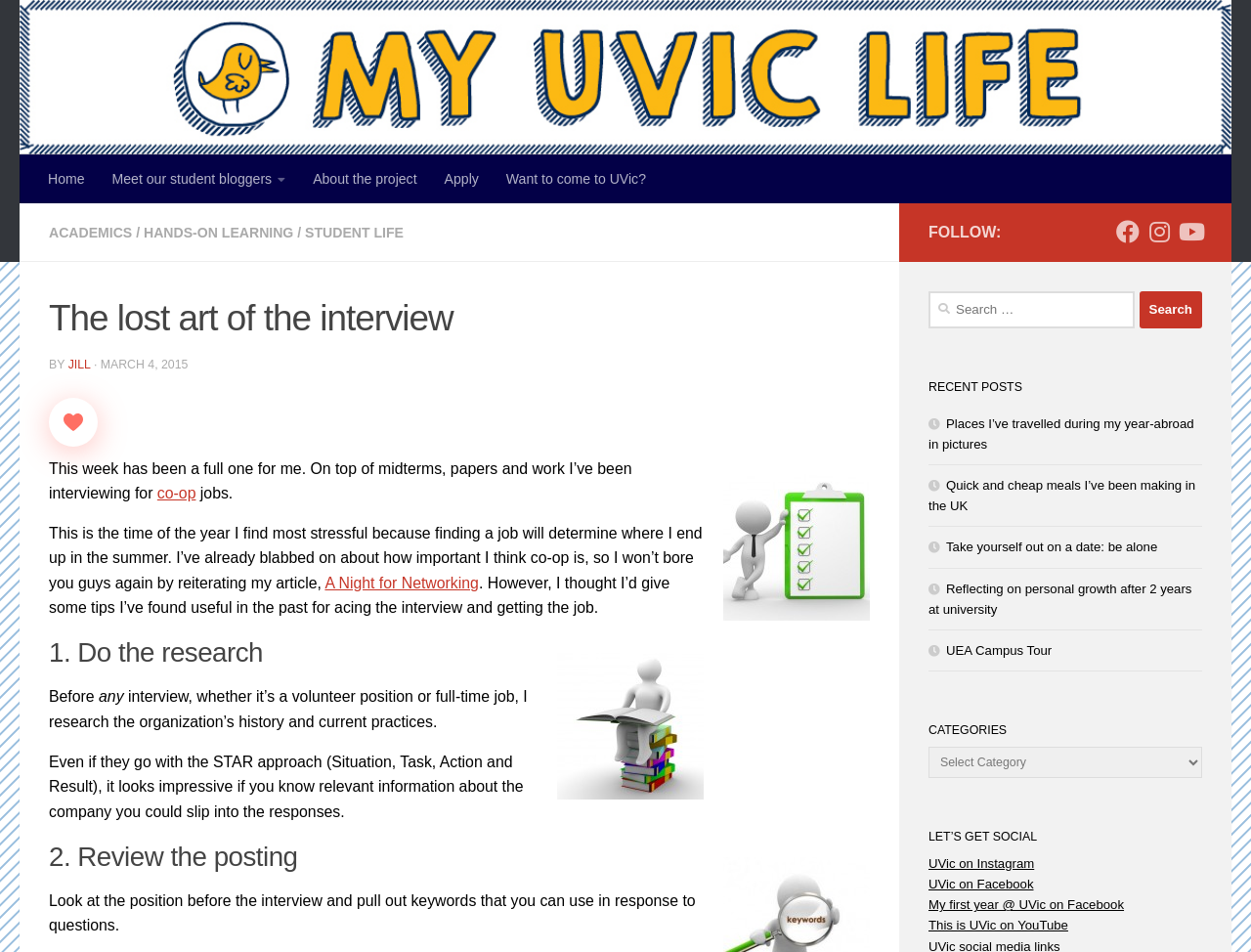Can you specify the bounding box coordinates of the area that needs to be clicked to fulfill the following instruction: "Like the post"?

[0.039, 0.417, 0.078, 0.469]